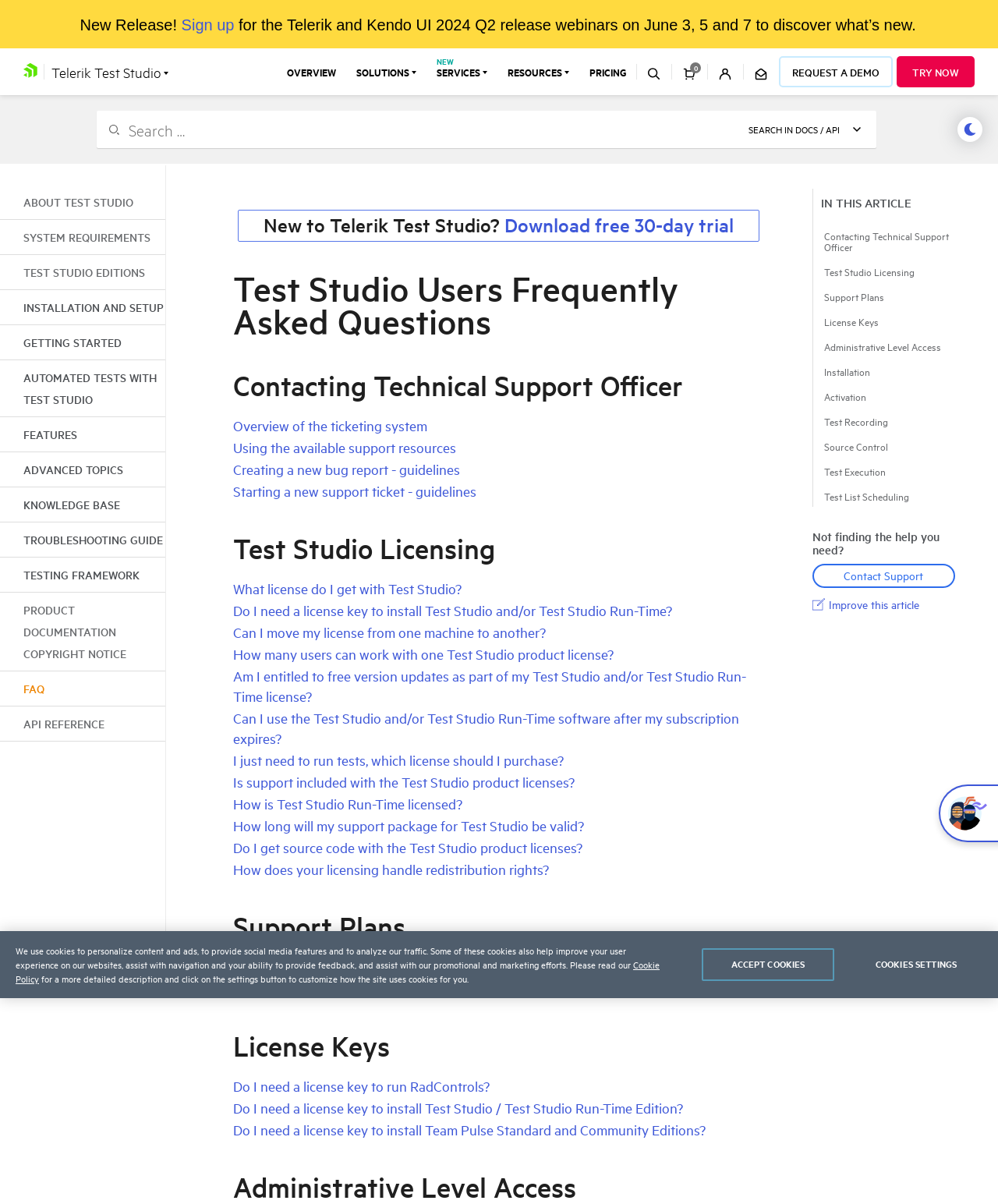What is the name of the company behind the product?
Answer the question using a single word or phrase, according to the image.

Telerik